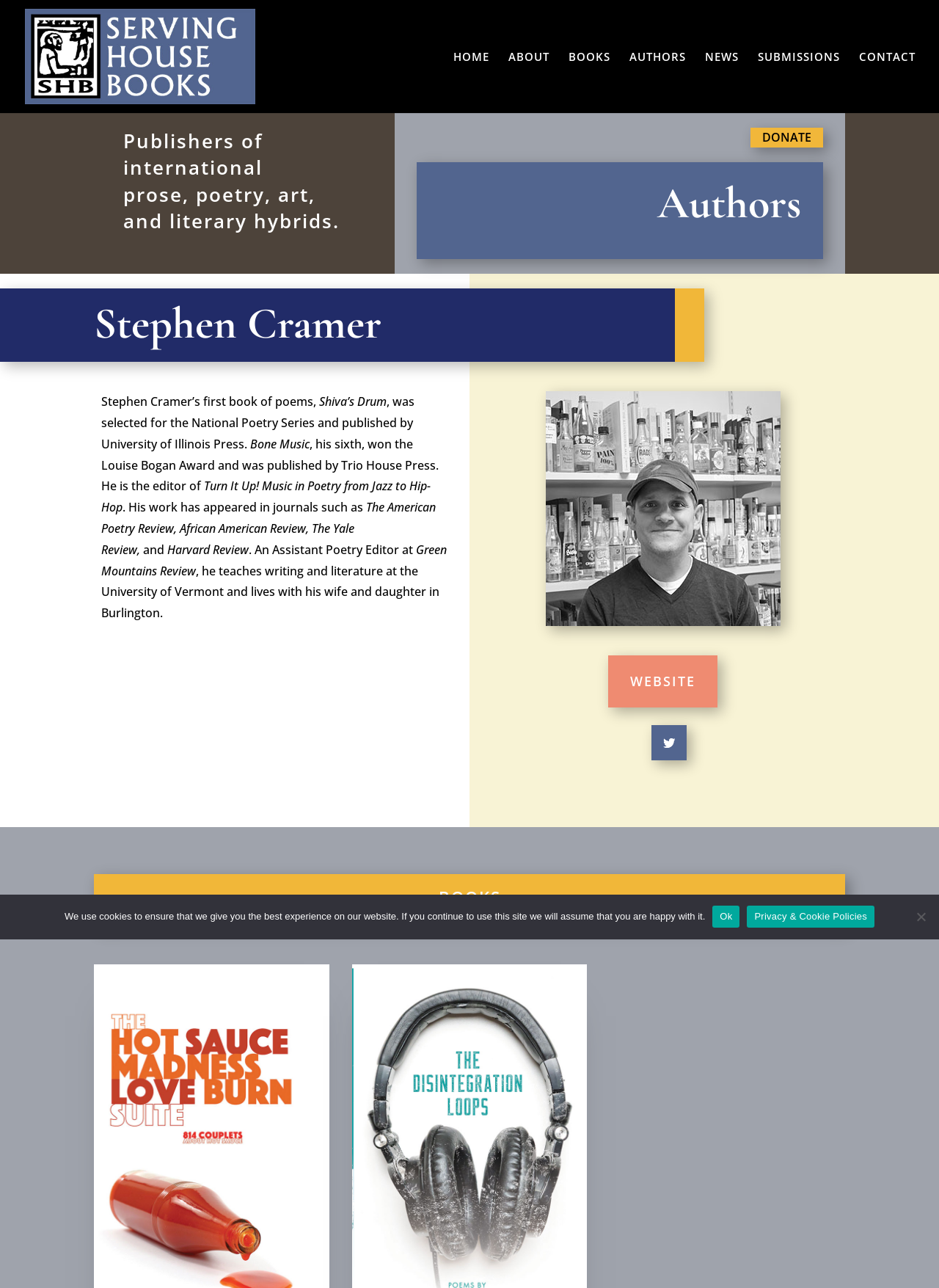Construct a comprehensive description capturing every detail on the webpage.

This webpage is about Stephen Cramer, an author, and Serving House Books, a publisher. At the top left, there is a link to Serving House Books, accompanied by an image of the publisher's logo. Below this, there is a navigation menu with links to HOME, ABOUT, BOOKS, AUTHORS, NEWS, SUBMISSIONS, and CONTACT.

To the right of the navigation menu, there is a heading that describes Serving House Books as a publisher of international prose, poetry, art, and literary hybrids. Below this, there is a link to DONATE.

The main content of the webpage is about Stephen Cramer. There is a heading with his name, followed by a brief biography. The biography is divided into several paragraphs, describing his published works, including "Shiva's Drum" and "Bone Music", and his editorial work on "Turn It Up! Music in Poetry from Jazz to Hip-Hop". The text also mentions his publications in various journals, such as The American Poetry Review and Harvard Review.

To the right of the biography, there is an image of Stephen Cramer. Below the image, there is a link to his website, and a social media link. Further down, there is a heading that says "BOOKS", but it does not appear to be a navigation link.

At the bottom of the page, there is a cookie notice dialog with a message about the use of cookies on the website. The dialog has an "Ok" button and a link to the Privacy & Cookie Policies.